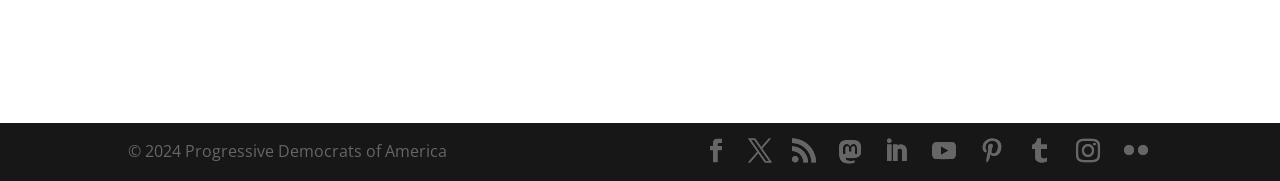Please determine the bounding box coordinates for the UI element described as: "LinkedIn".

[0.691, 0.765, 0.709, 0.915]